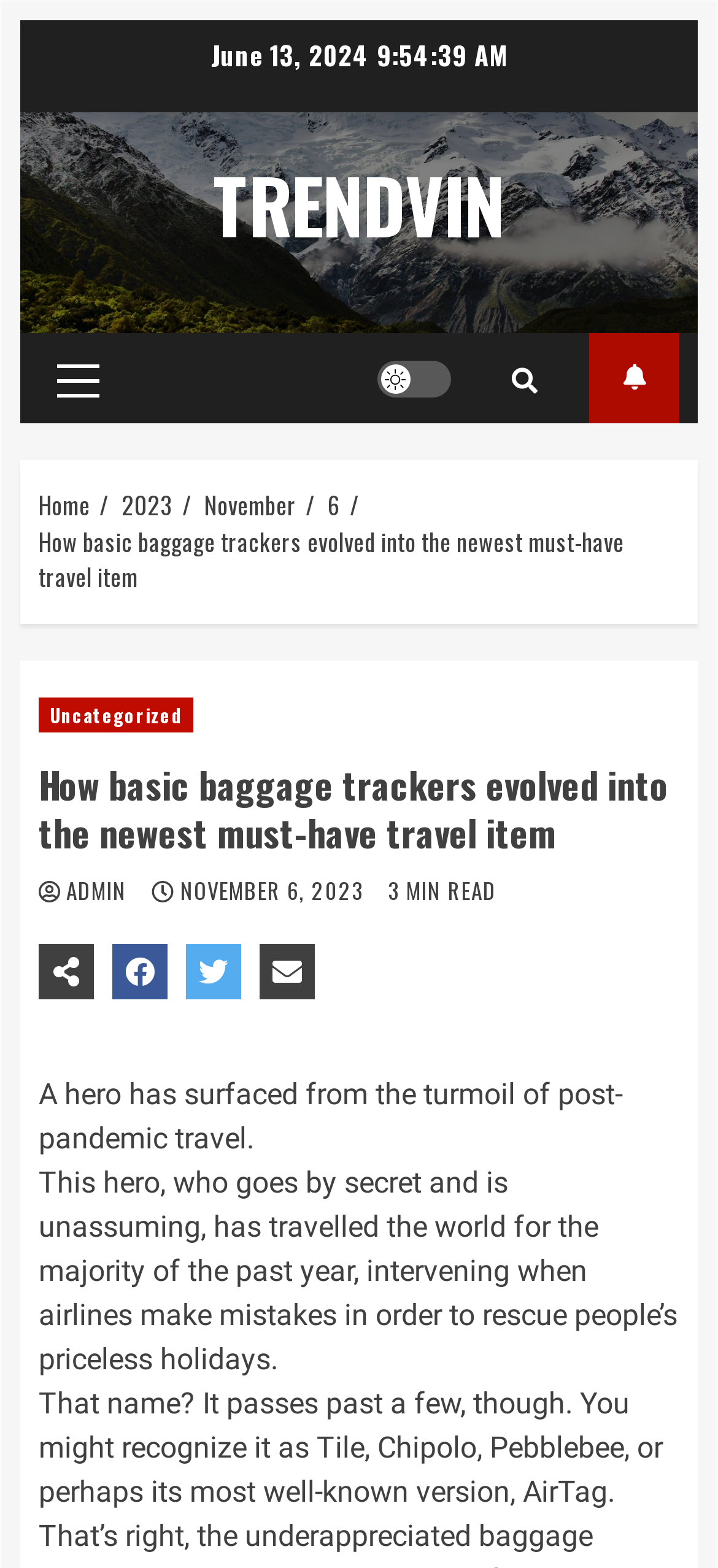Consider the image and give a detailed and elaborate answer to the question: 
How long does it take to read the article?

I found the reading time of the article by looking at the static text element that says '3 MIN READ'.